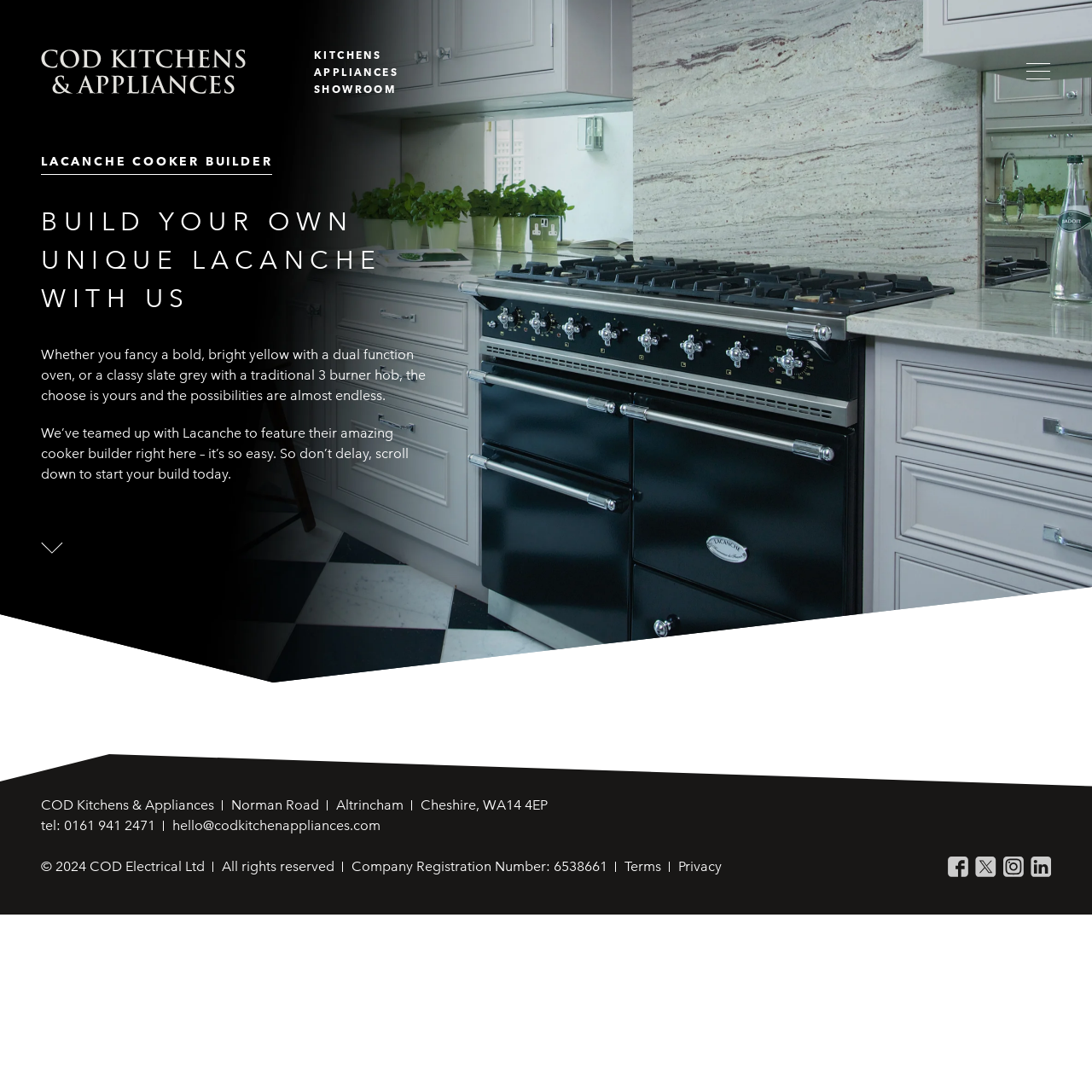Please determine the bounding box coordinates of the section I need to click to accomplish this instruction: "View SHOWROOM".

[0.288, 0.077, 0.363, 0.087]